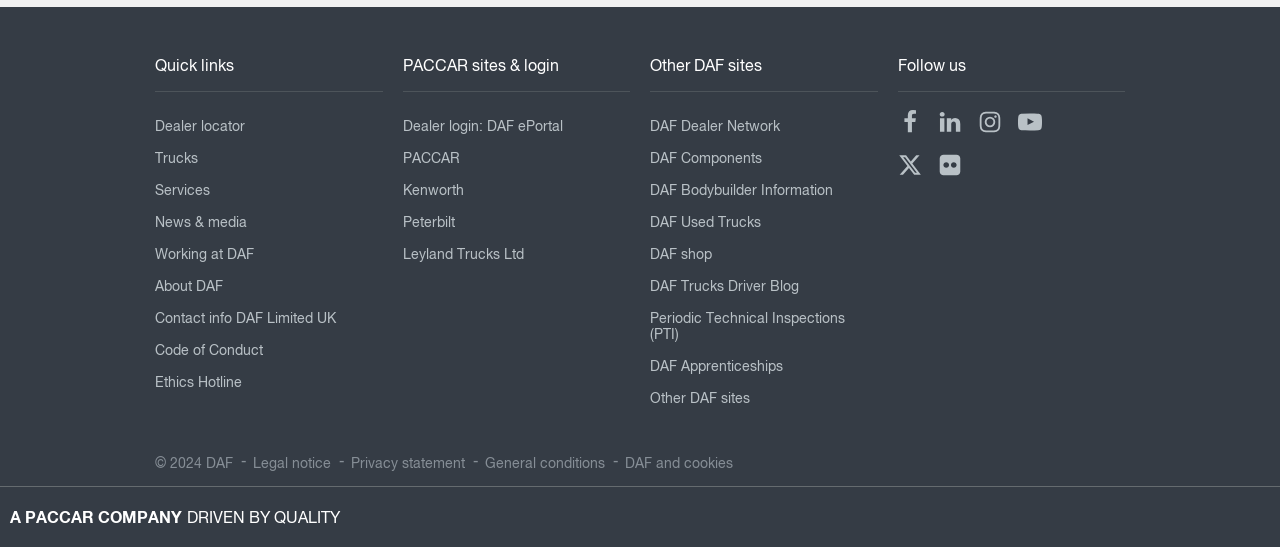What is the copyright year?
Respond to the question with a well-detailed and thorough answer.

I found the StaticText element '© 2024 DAF' at the bottom of the page, which indicates the copyright year.